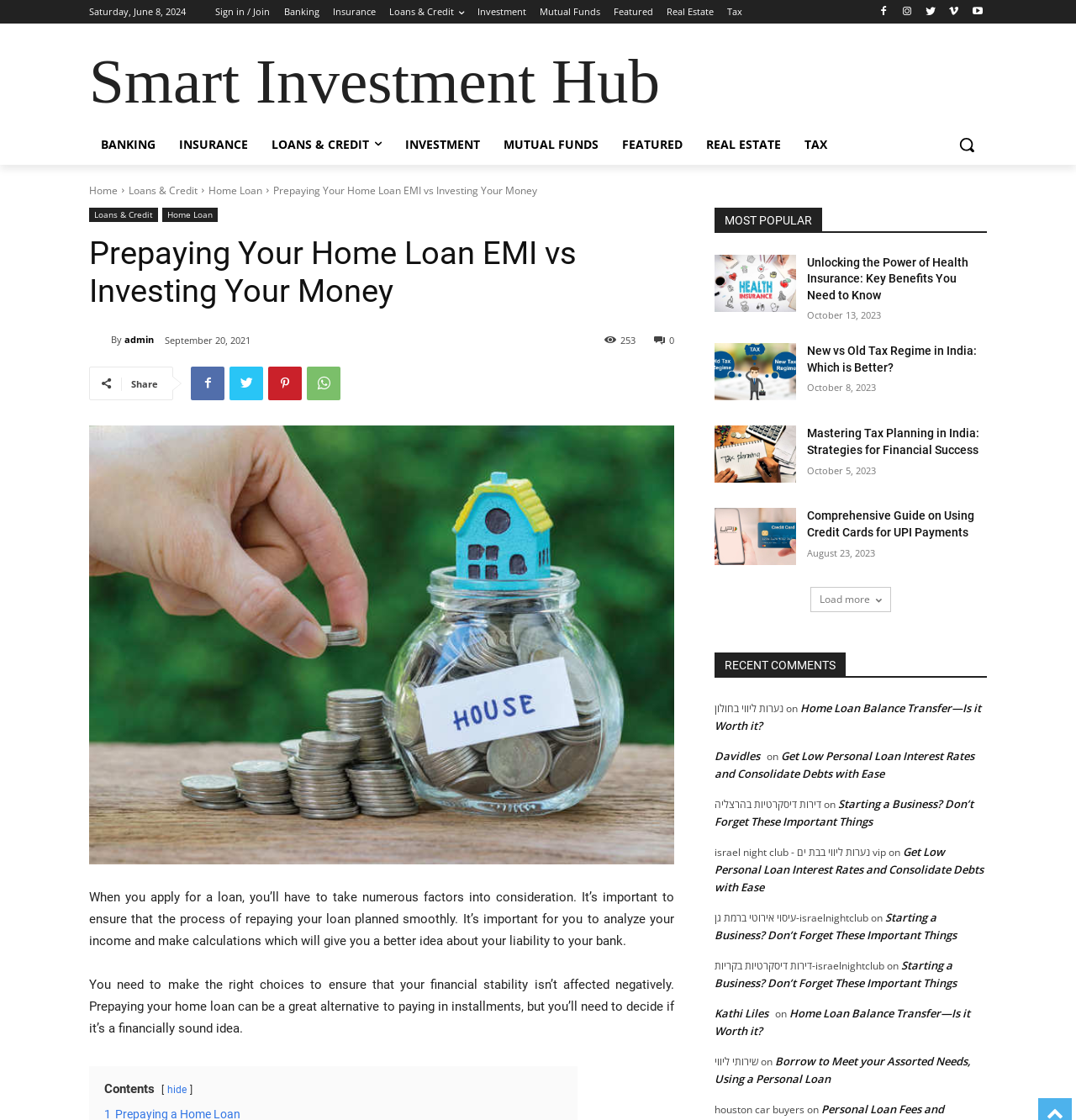Please provide a comprehensive answer to the question below using the information from the image: What is the purpose of the 'Search' button?

I found a 'Search' button on the webpage, which is likely intended to allow users to search for specific content or articles on the website.